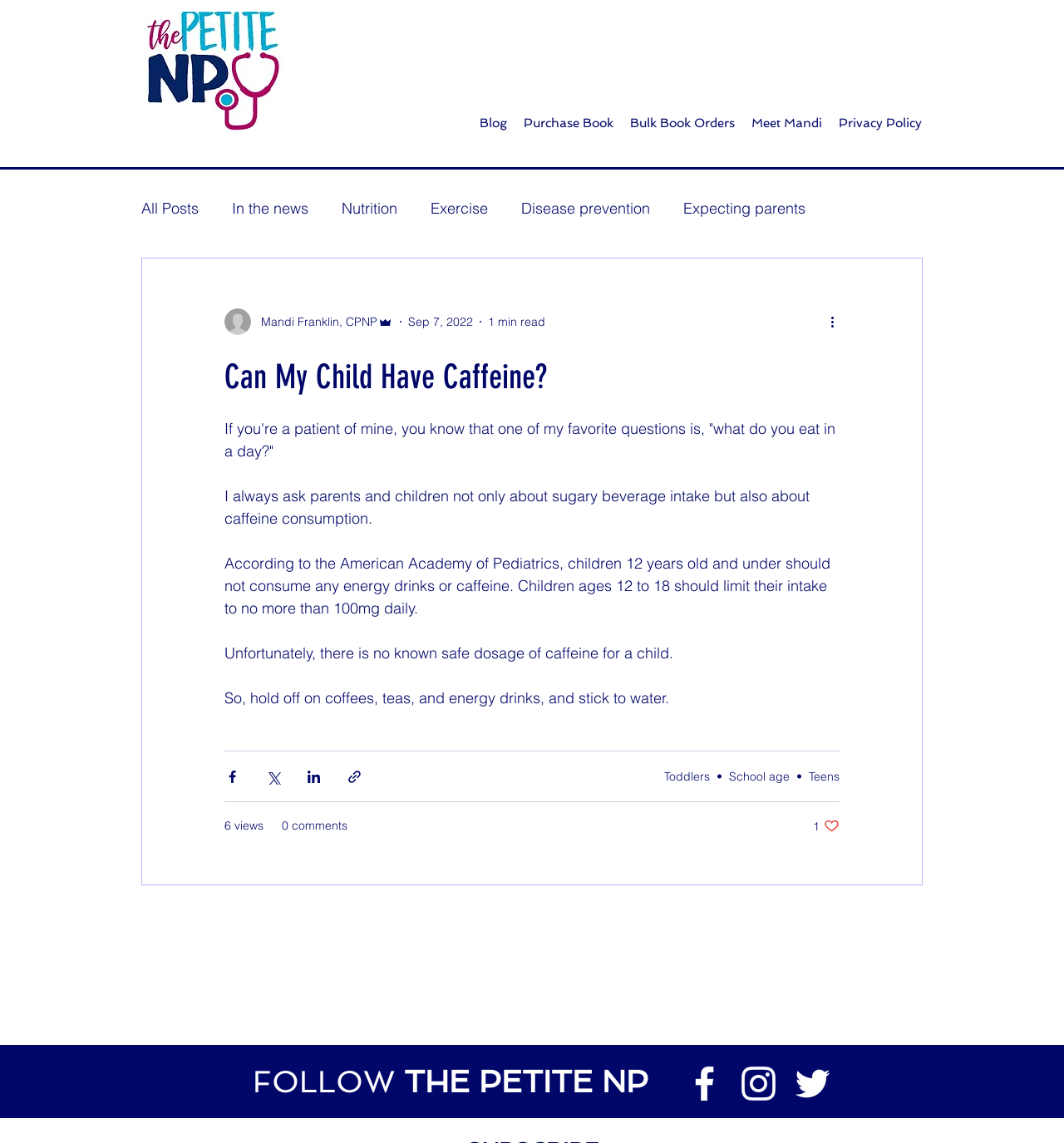Please find the bounding box coordinates for the clickable element needed to perform this instruction: "Click the 'Toddlers' link".

[0.624, 0.672, 0.667, 0.685]